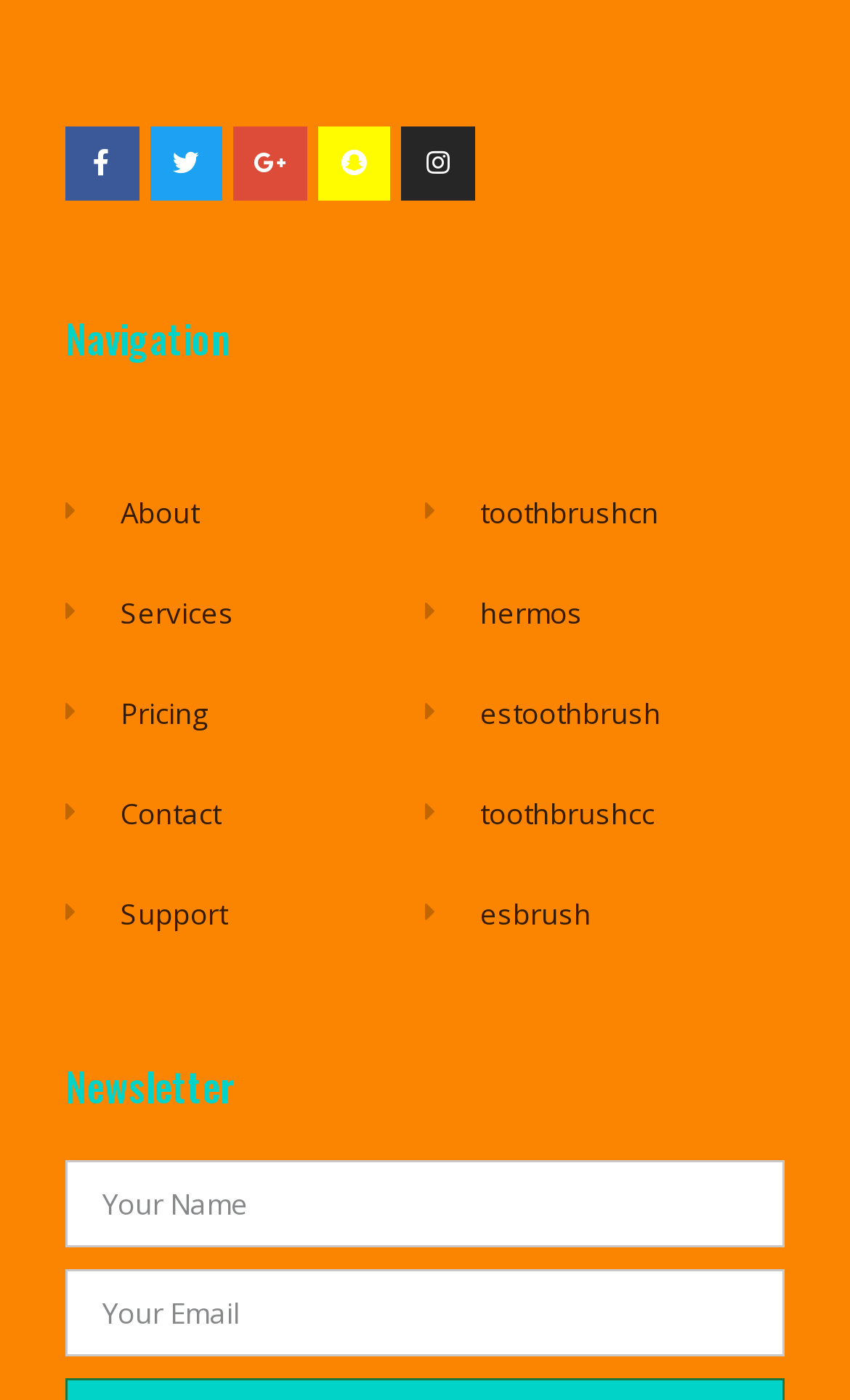Locate the bounding box coordinates of the area that needs to be clicked to fulfill the following instruction: "Enter email". The coordinates should be in the format of four float numbers between 0 and 1, namely [left, top, right, bottom].

[0.077, 0.906, 0.923, 0.968]